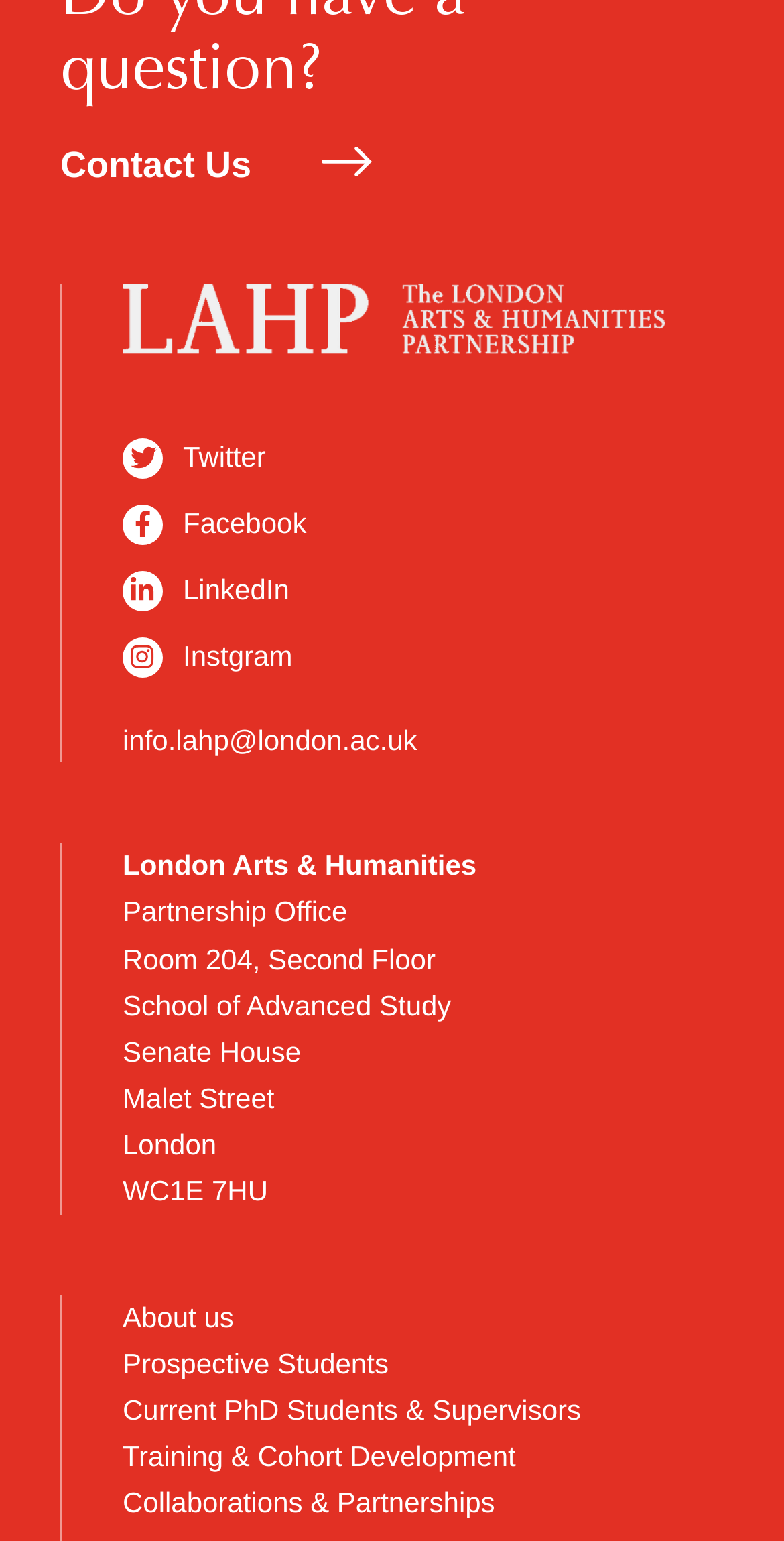What is the location of the partnership office?
From the image, respond using a single word or phrase.

Senate House, Malet Street, London WC1E 7HU